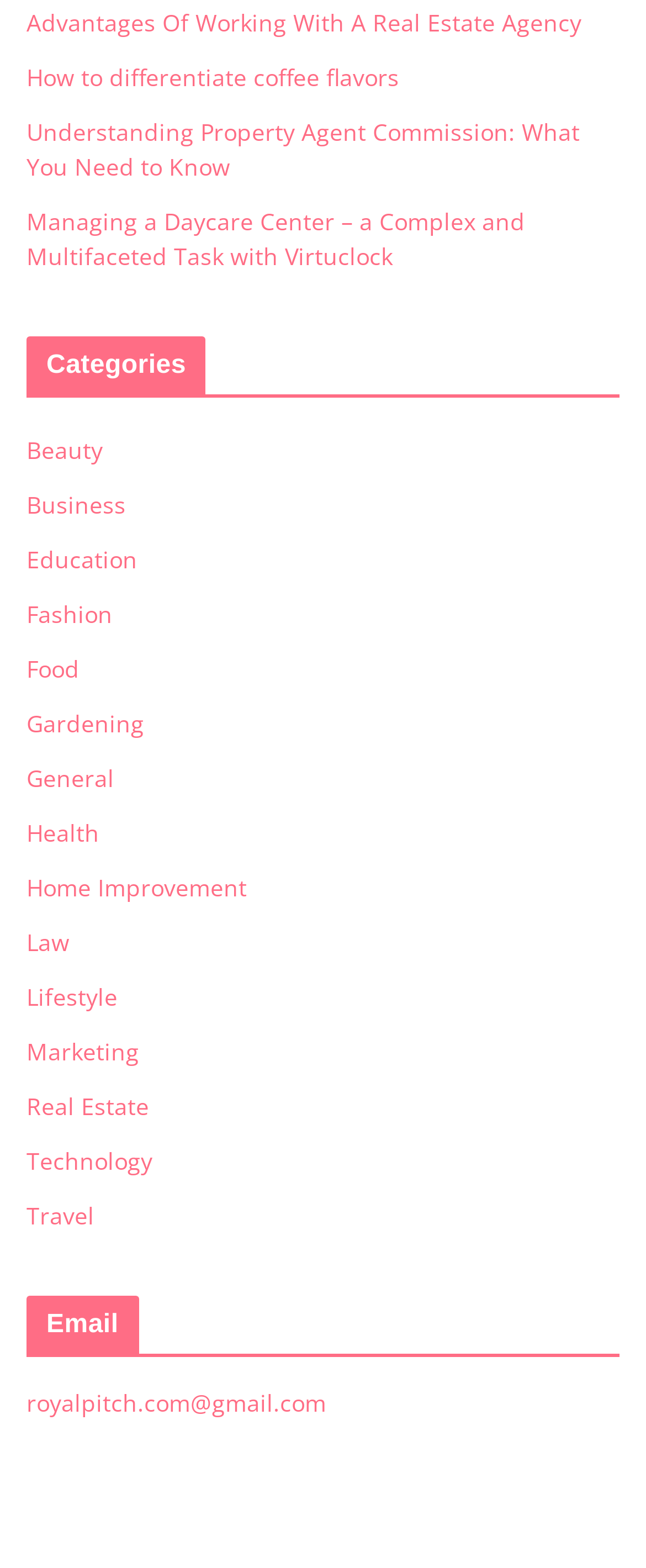Determine the bounding box coordinates for the element that should be clicked to follow this instruction: "Read about 'Managing a Daycare Center – a Complex and Multifaceted Task with Virtuclock'". The coordinates should be given as four float numbers between 0 and 1, in the format [left, top, right, bottom].

[0.041, 0.131, 0.813, 0.173]